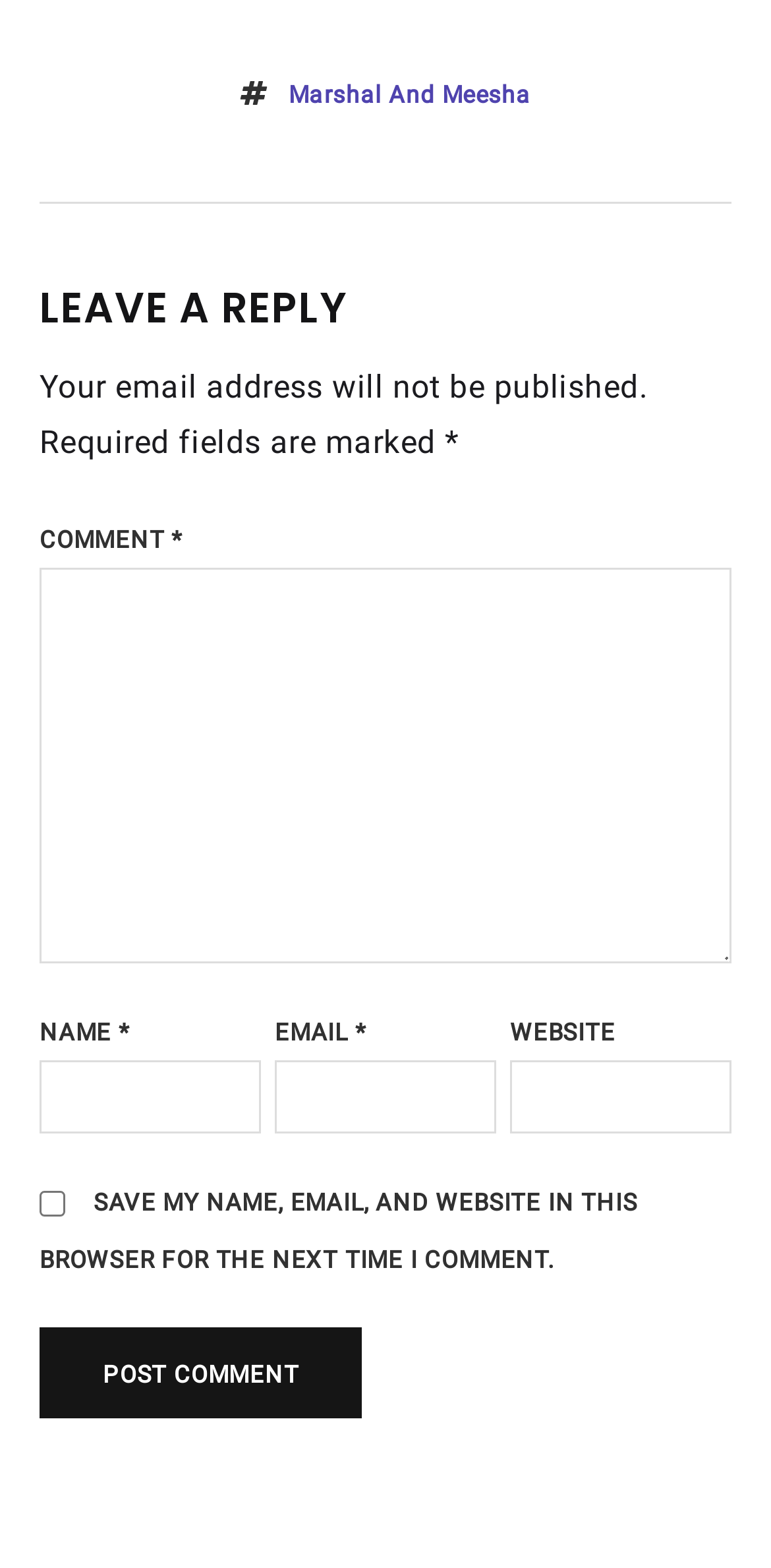Using the information in the image, give a comprehensive answer to the question: 
How many text input fields are there in the comment form?

I can see that there are four text input fields in the comment form, which are 'COMMENT', 'NAME', 'EMAIL', and 'WEBSITE'.